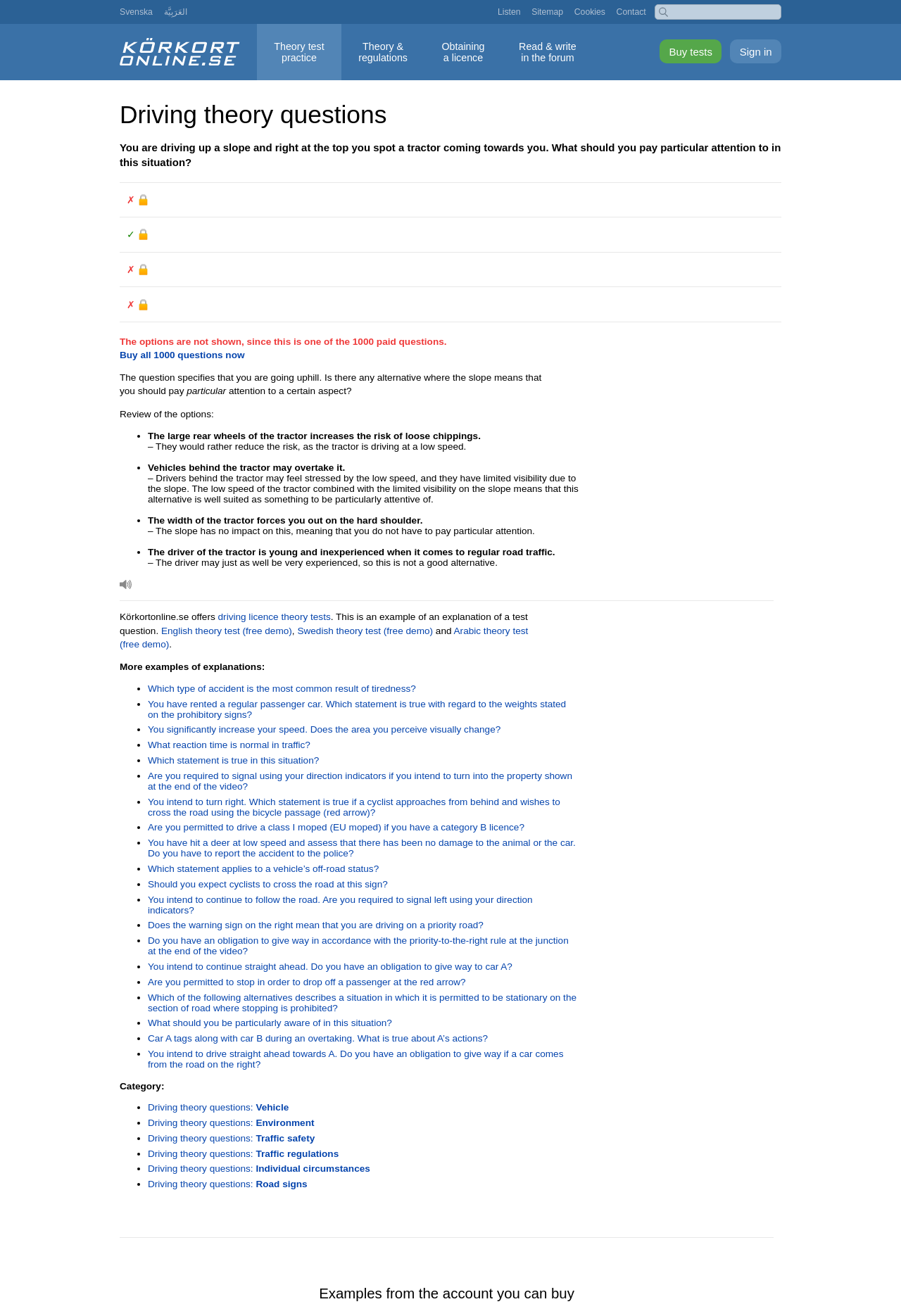Refer to the image and provide an in-depth answer to the question: 
How many options are provided for the driving theory question?

There are 4 options provided for the driving theory question, as indicated by the ListMarkers and corresponding StaticText elements describing each option.